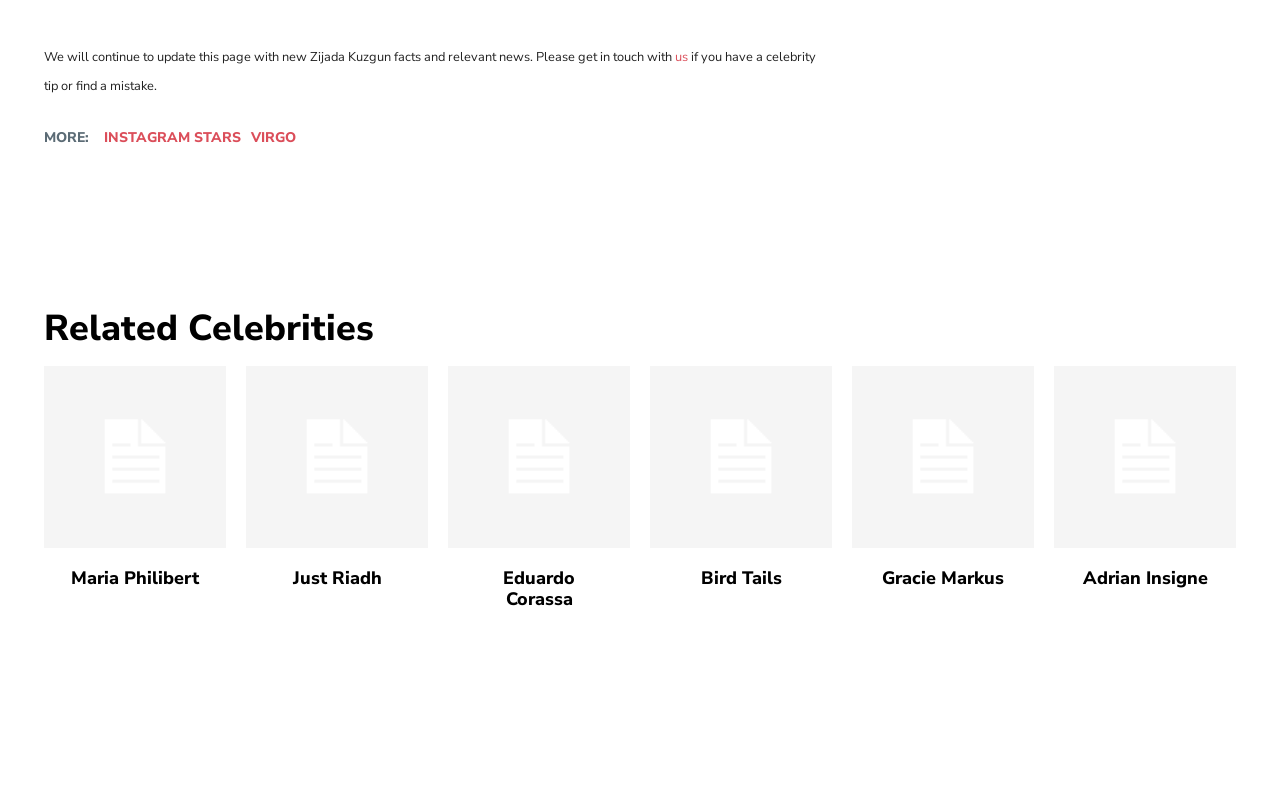From the webpage screenshot, predict the bounding box of the UI element that matches this description: "Facebook".

[0.129, 0.232, 0.218, 0.282]